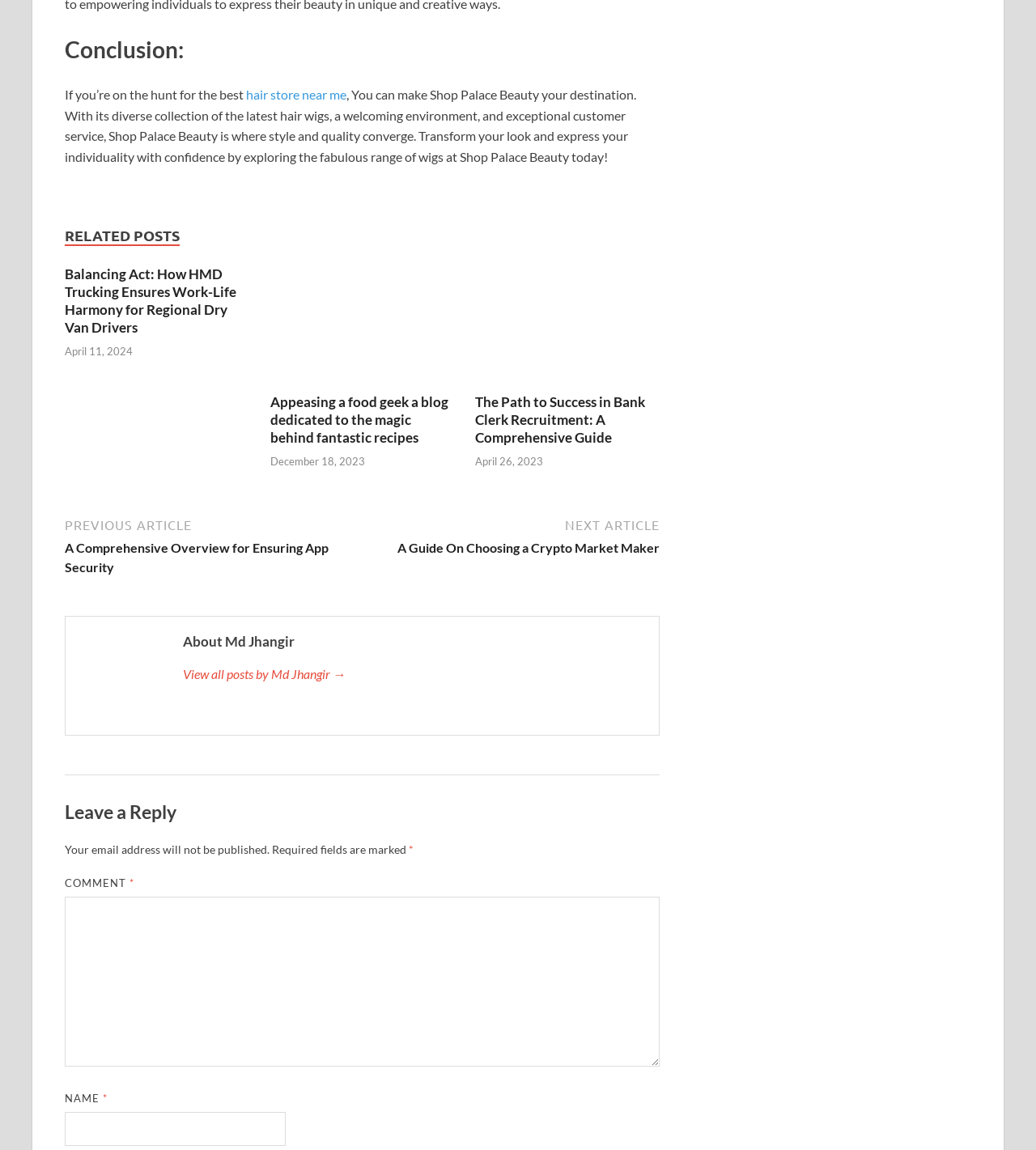Find the bounding box coordinates of the clickable element required to execute the following instruction: "Enter your name". Provide the coordinates as four float numbers between 0 and 1, i.e., [left, top, right, bottom].

[0.062, 0.967, 0.276, 0.997]